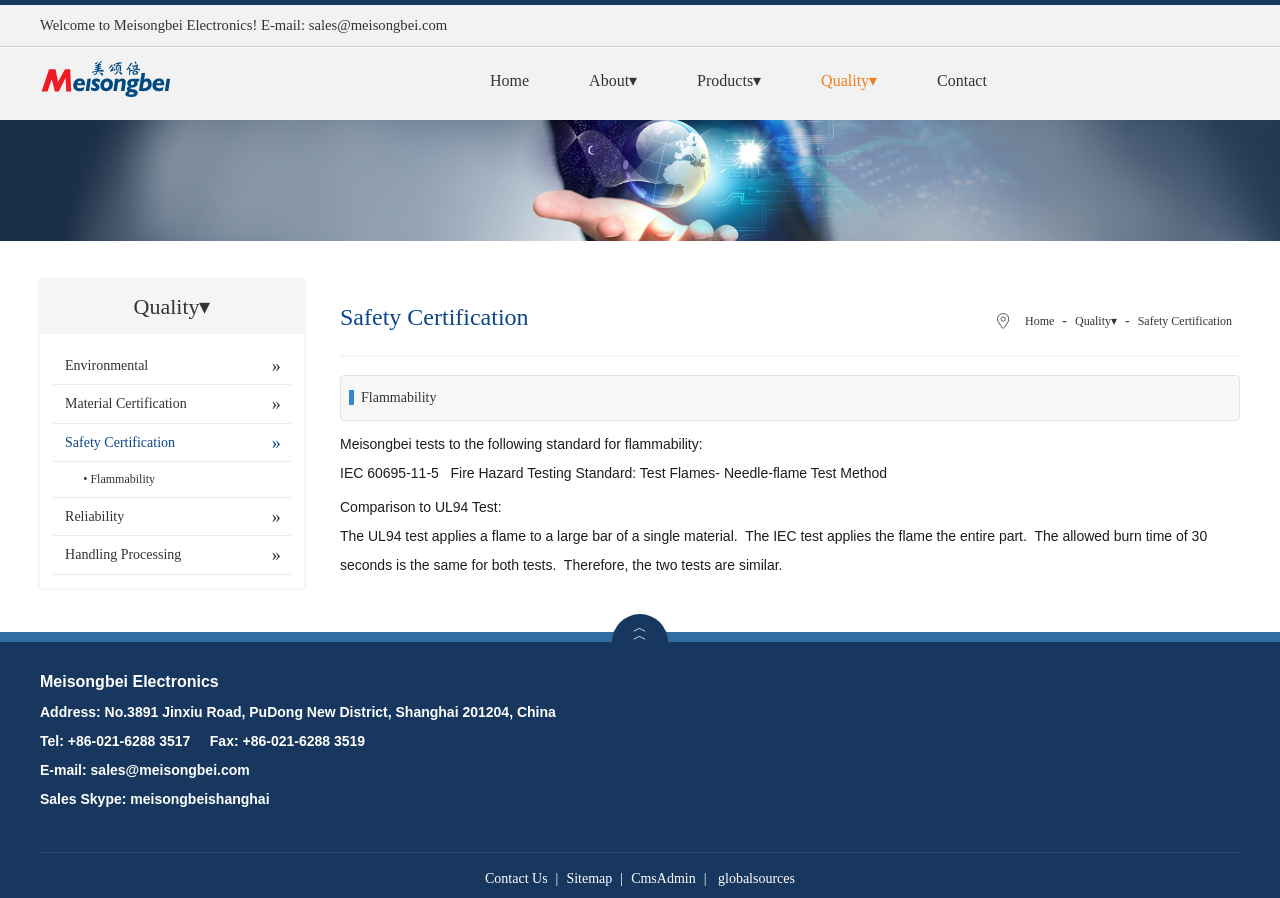Locate the bounding box coordinates of the UI element described by: "Contact information". Provide the coordinates as four float numbers between 0 and 1, formatted as [left, top, right, bottom].

None